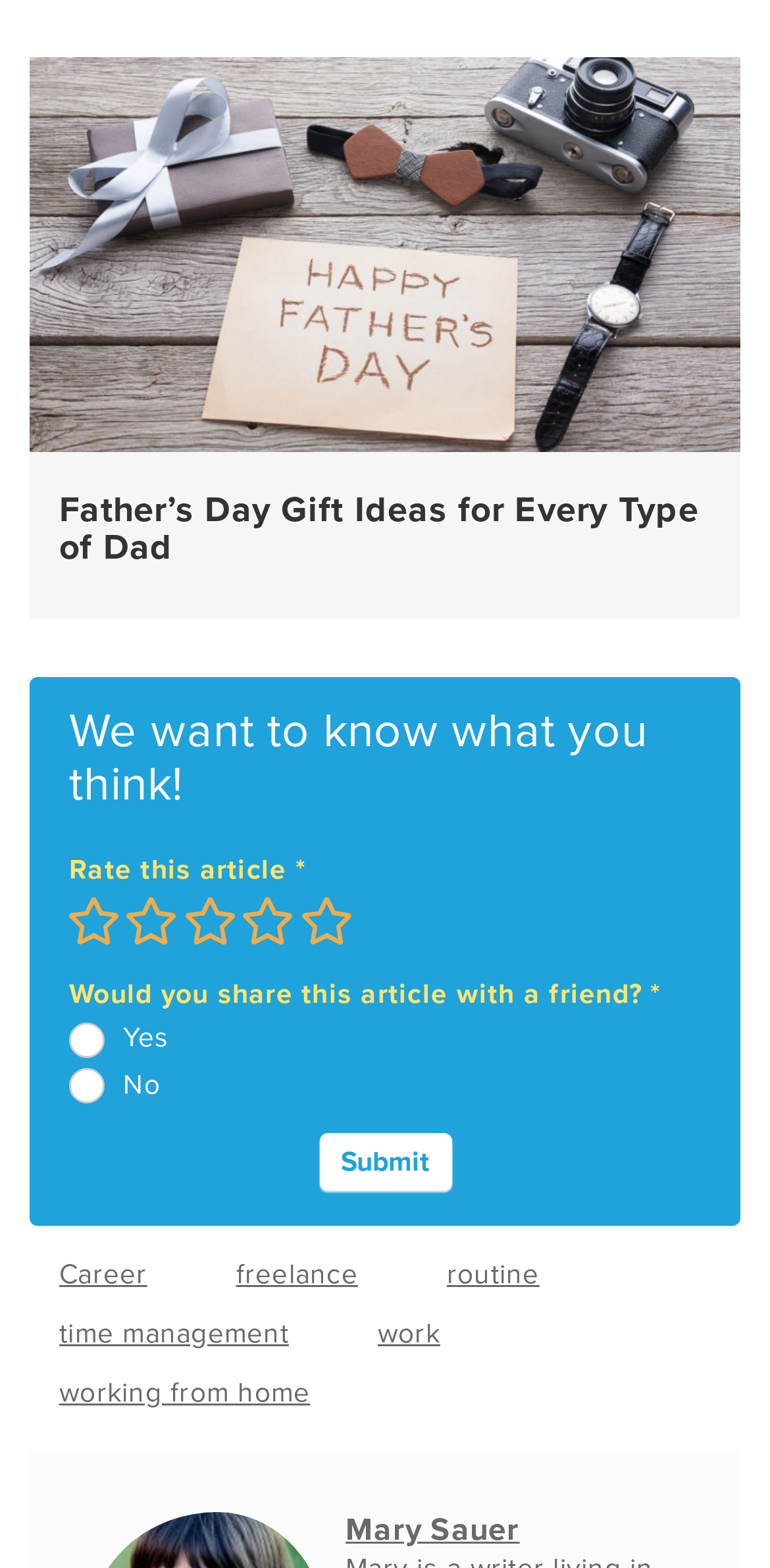Provide the bounding box coordinates of the HTML element described by the text: "Career".

[0.038, 0.795, 0.23, 0.832]